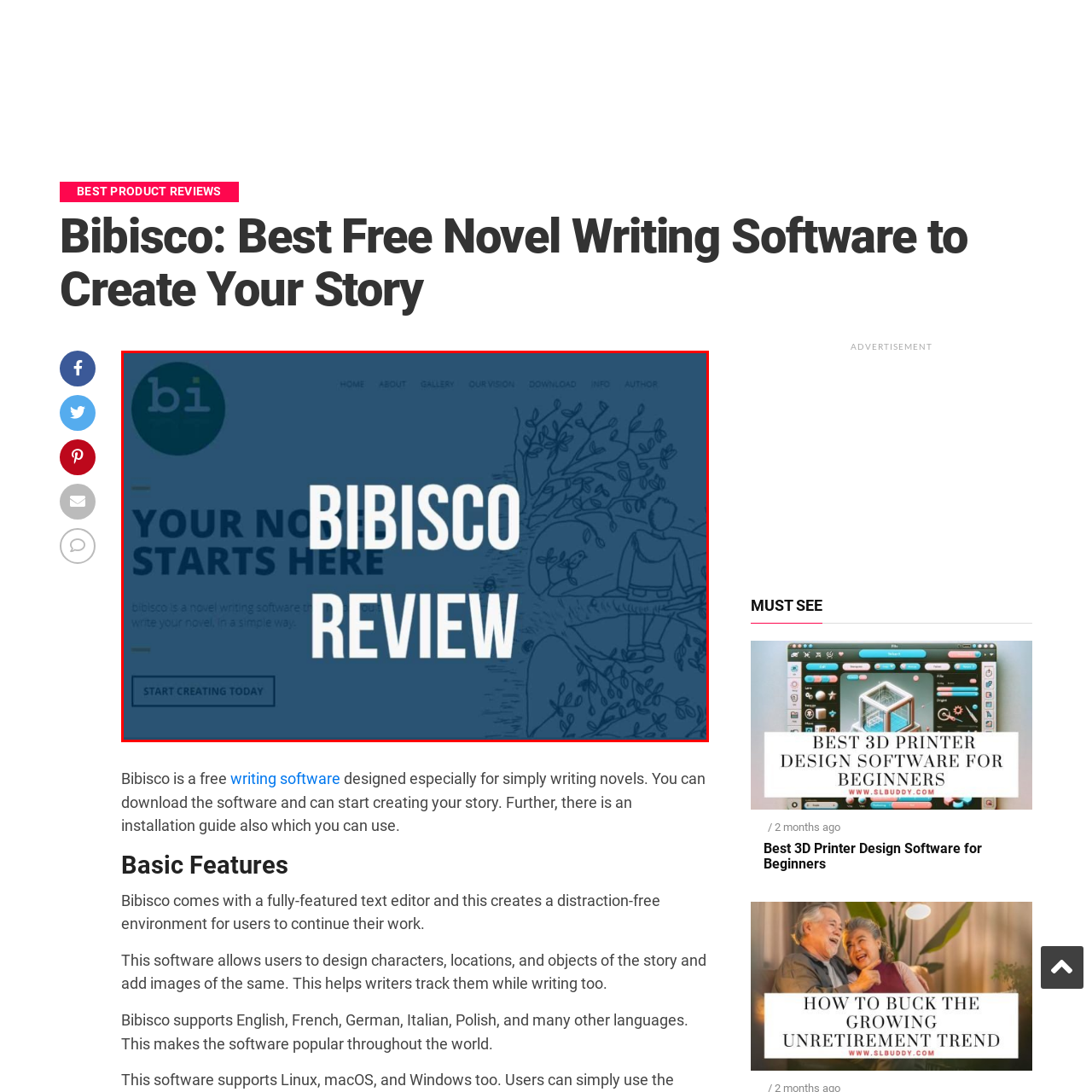What does the call-to-action button say? Observe the image within the red bounding box and give a one-word or short-phrase answer.

START CREATING TODAY